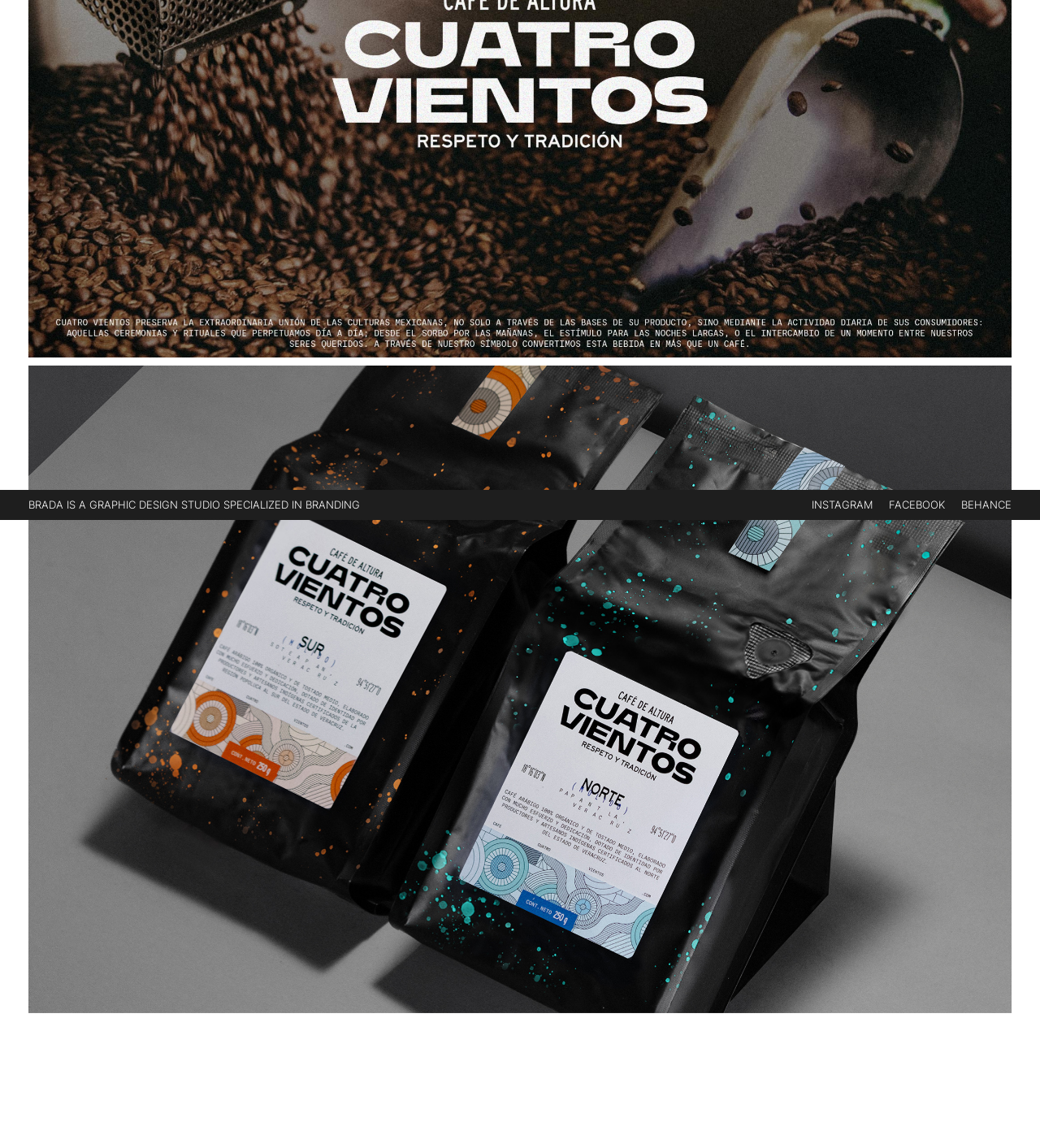Using the webpage screenshot, locate the HTML element that fits the following description and provide its bounding box: "Instagram".

[0.78, 0.434, 0.839, 0.445]